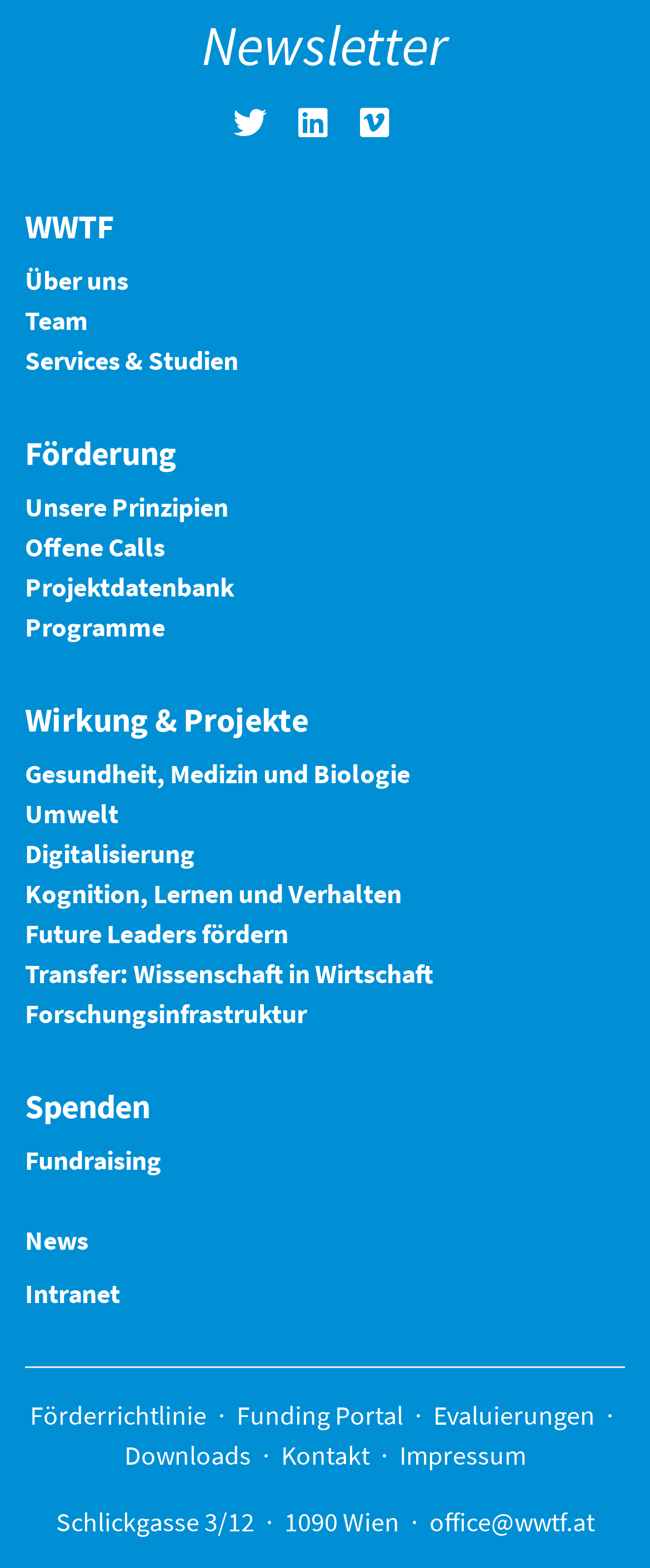Predict the bounding box of the UI element based on the description: "Wirkung & Projekte". The coordinates should be four float numbers between 0 and 1, formatted as [left, top, right, bottom].

[0.038, 0.447, 0.962, 0.472]